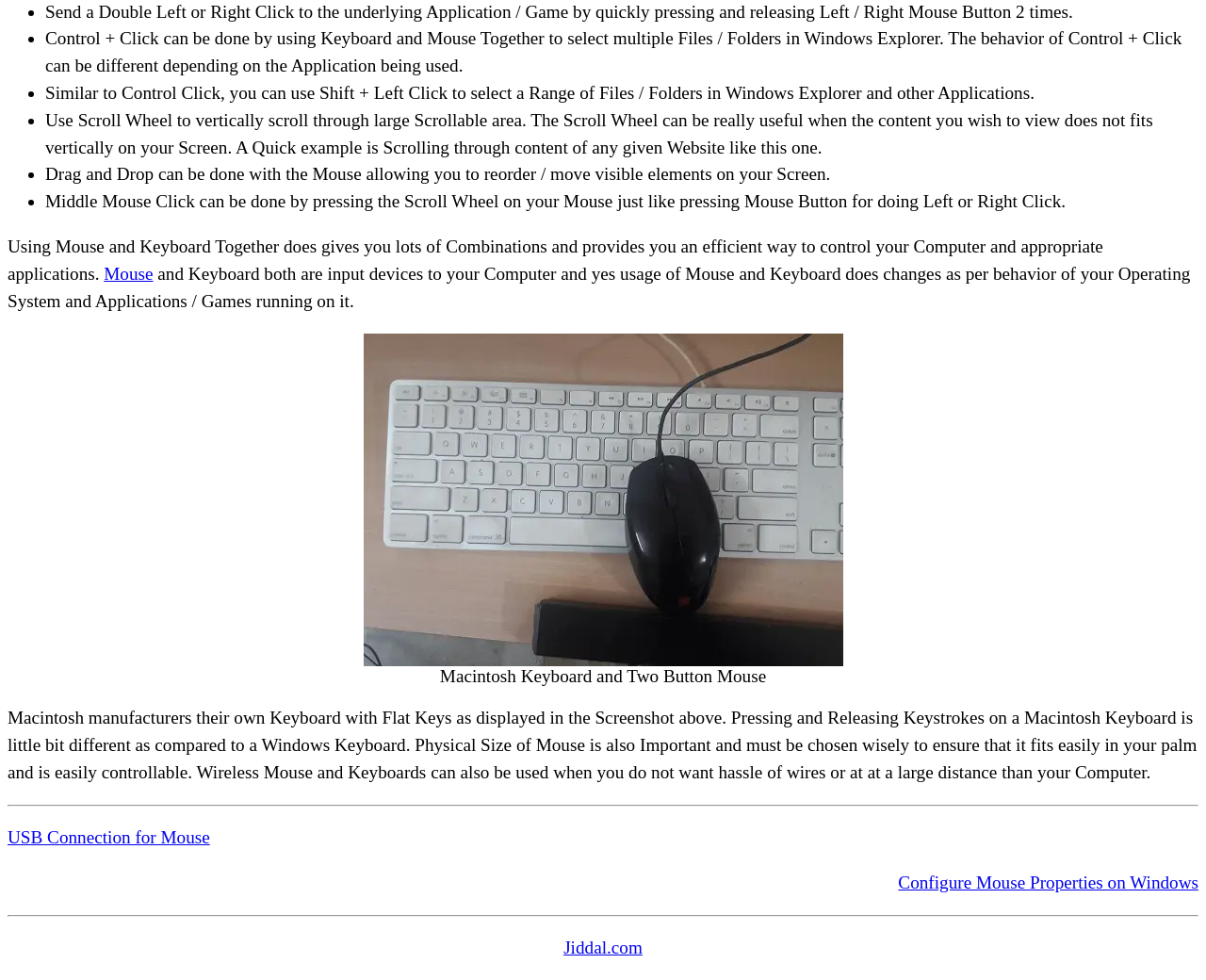Carefully examine the image and provide an in-depth answer to the question: What is the function of the Scroll Wheel?

The webpage explains that the Scroll Wheel can be used to vertically scroll through large scrollable areas, which can be really useful when the content does not fit vertically on the screen, such as scrolling through the content of a website.